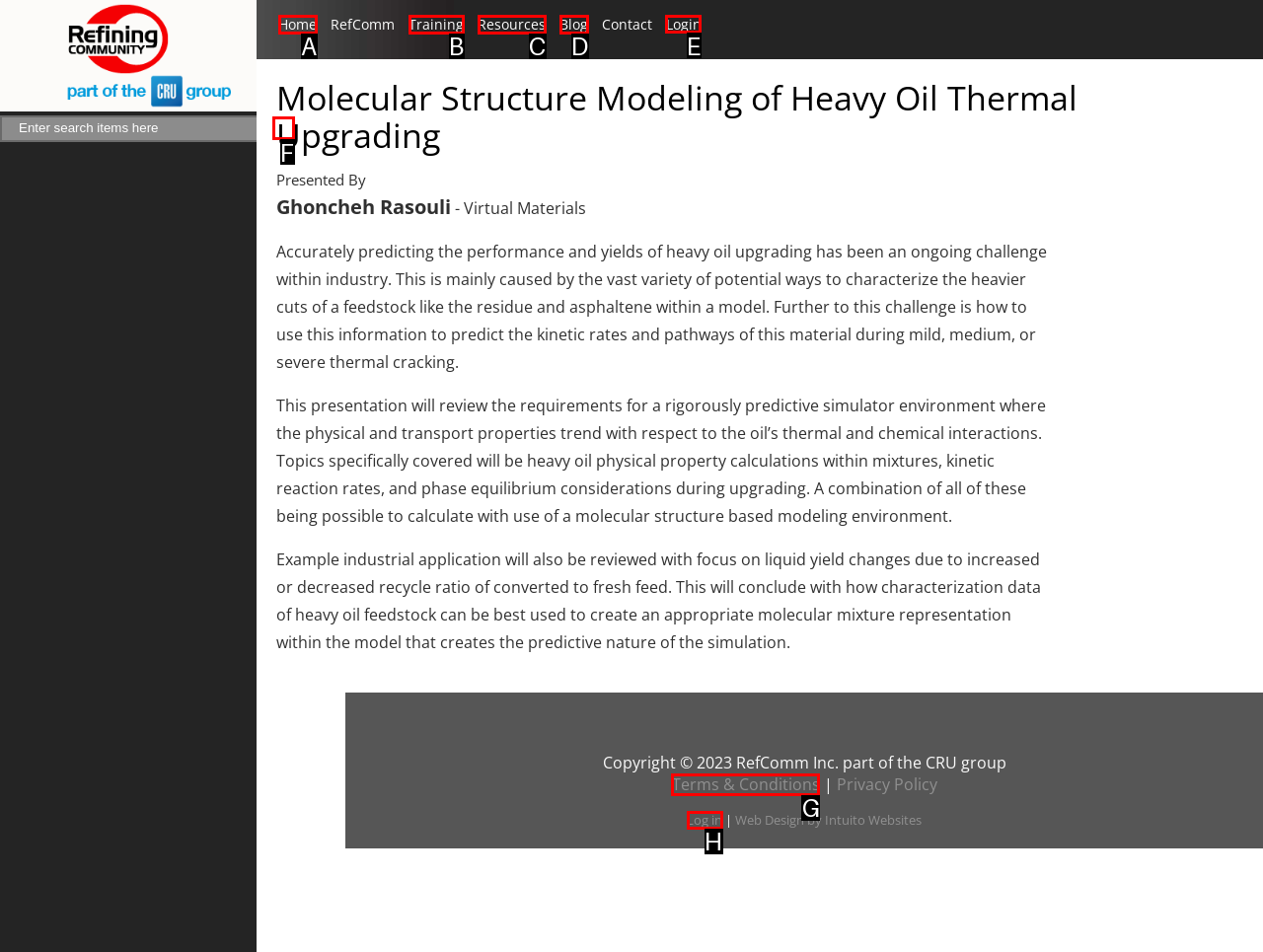Choose the UI element to click on to achieve this task: Login to the system. Reply with the letter representing the selected element.

E